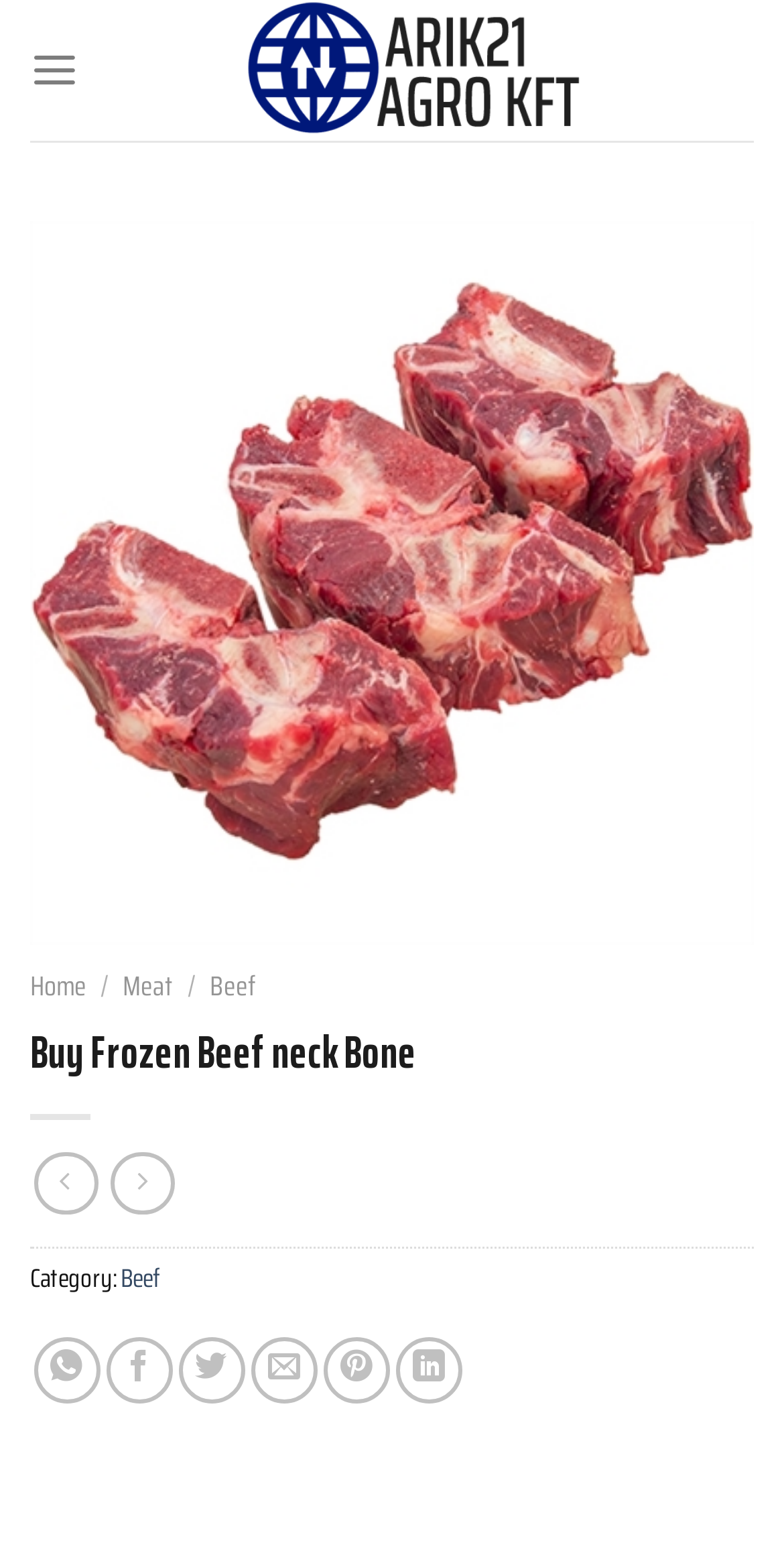Find the bounding box coordinates of the element I should click to carry out the following instruction: "View 'Frozen Beef Neck Bone' page".

[0.038, 0.357, 0.962, 0.389]